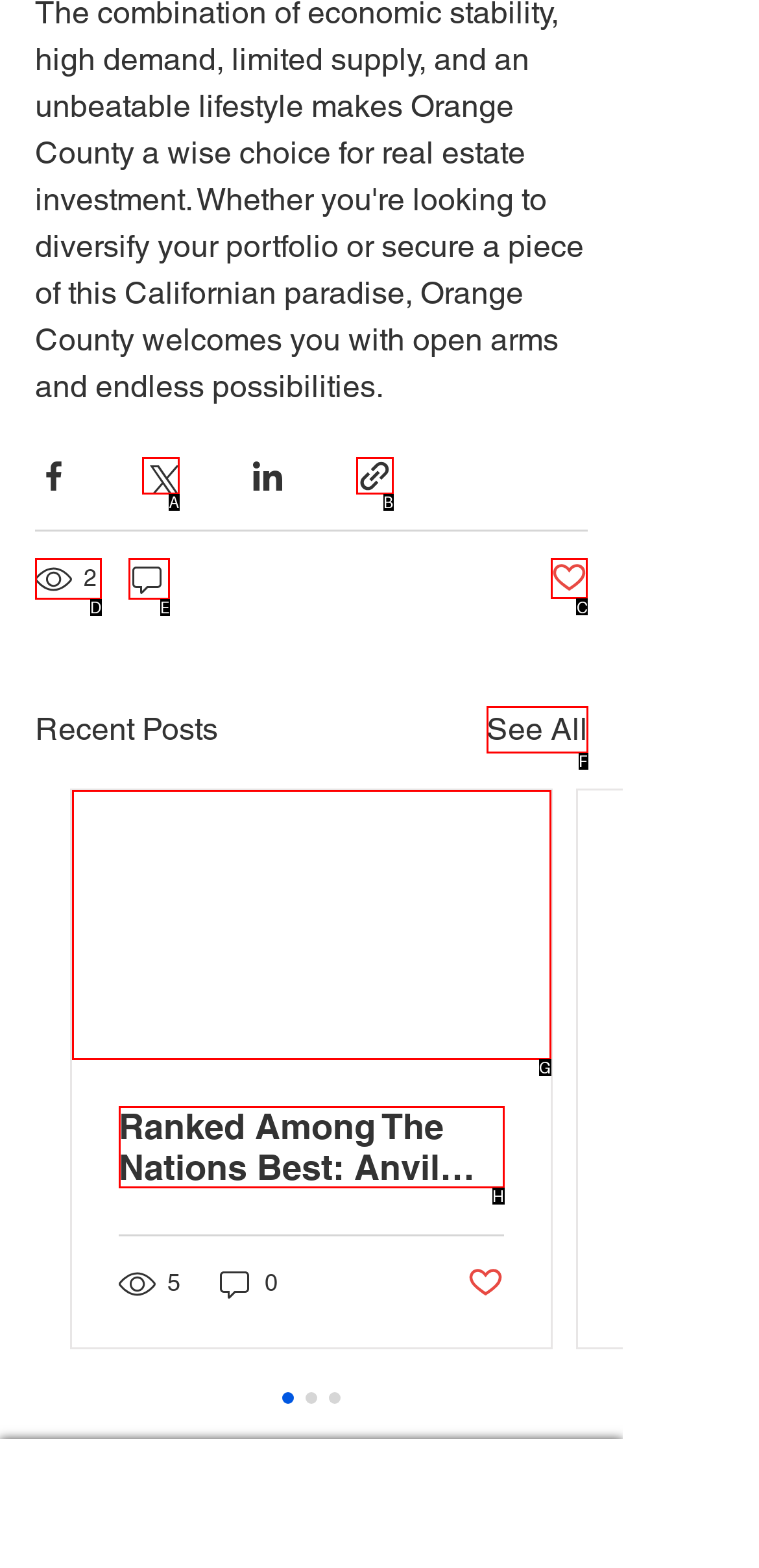Select the letter of the UI element you need to click on to fulfill this task: Like a post. Write down the letter only.

C